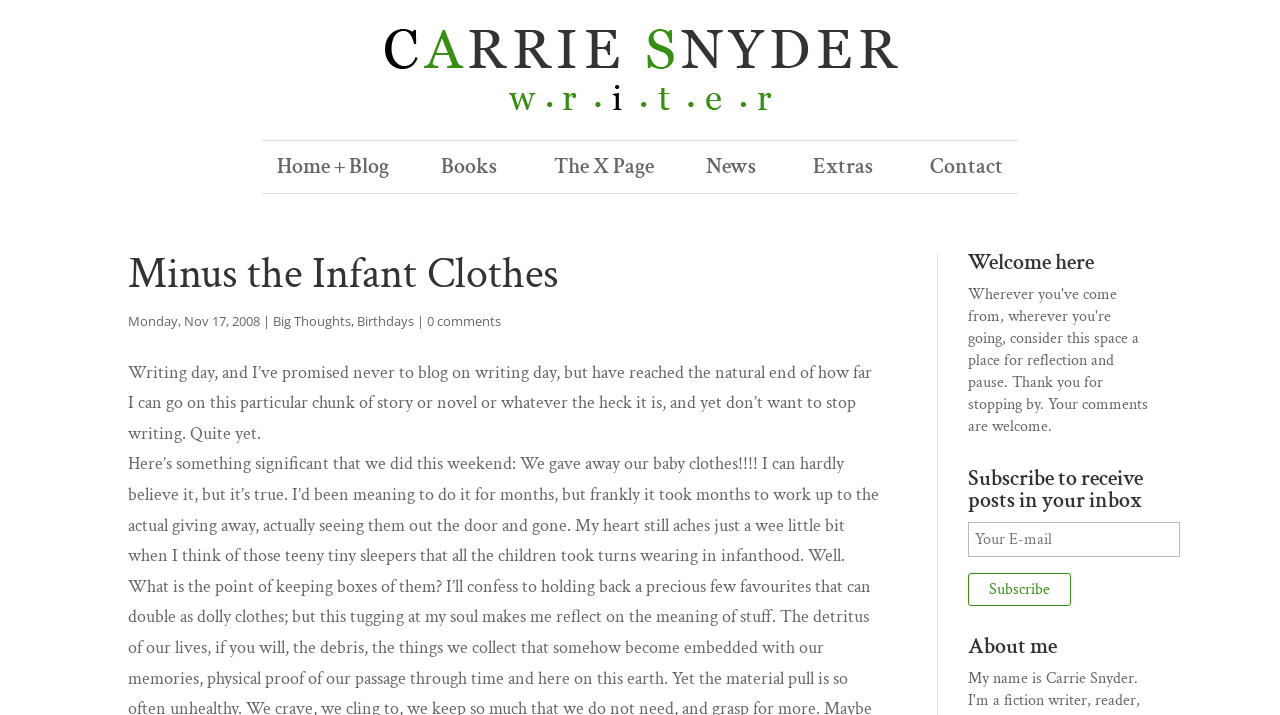Using the information in the image, could you please answer the following question in detail:
What is the title of the blog post?

The title of the blog post is Minus the Infant Clothes, which is mentioned in the middle section of the webpage as a heading.